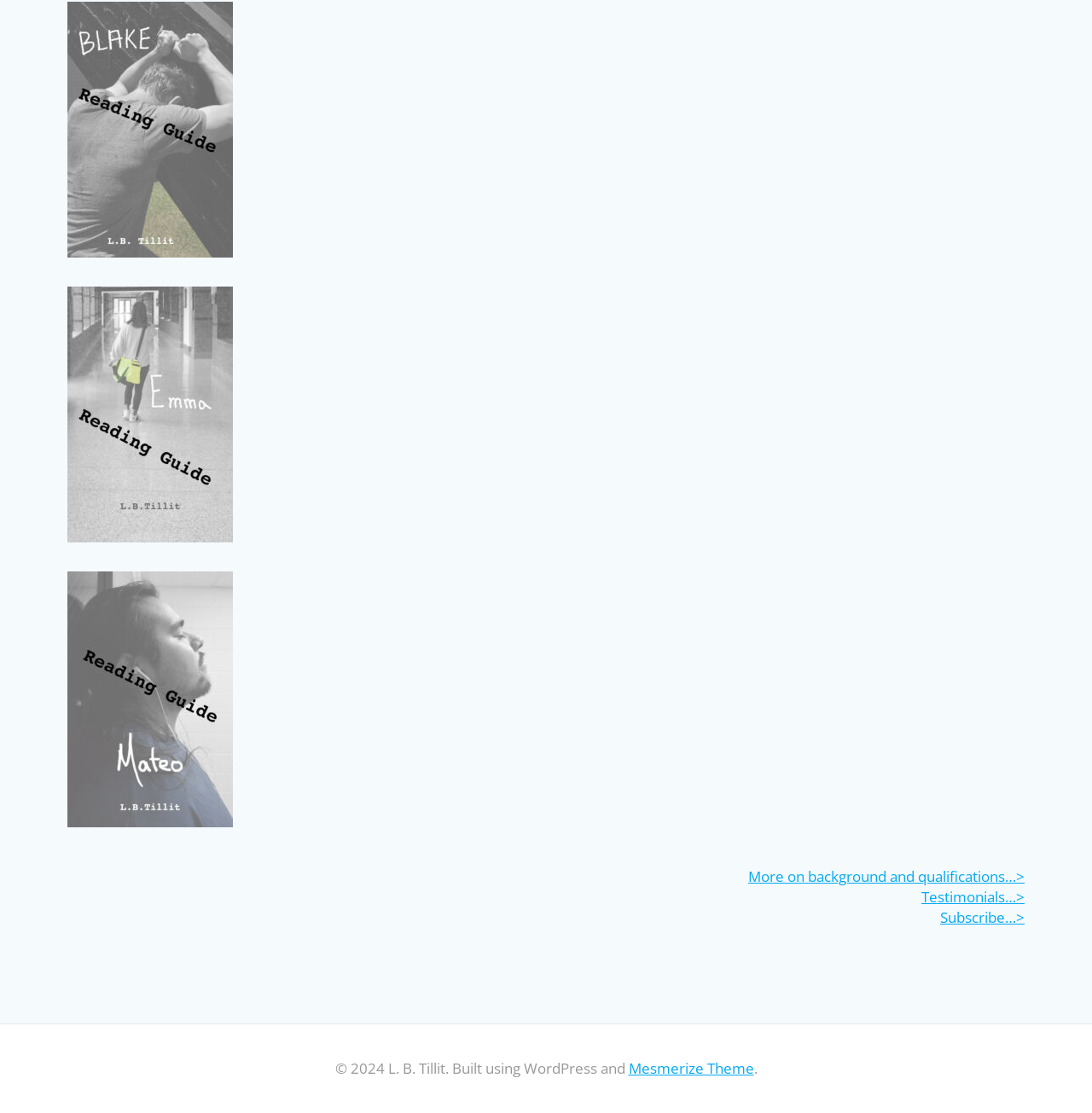What is the platform used to build the website?
Look at the image and respond with a single word or a short phrase.

WordPress